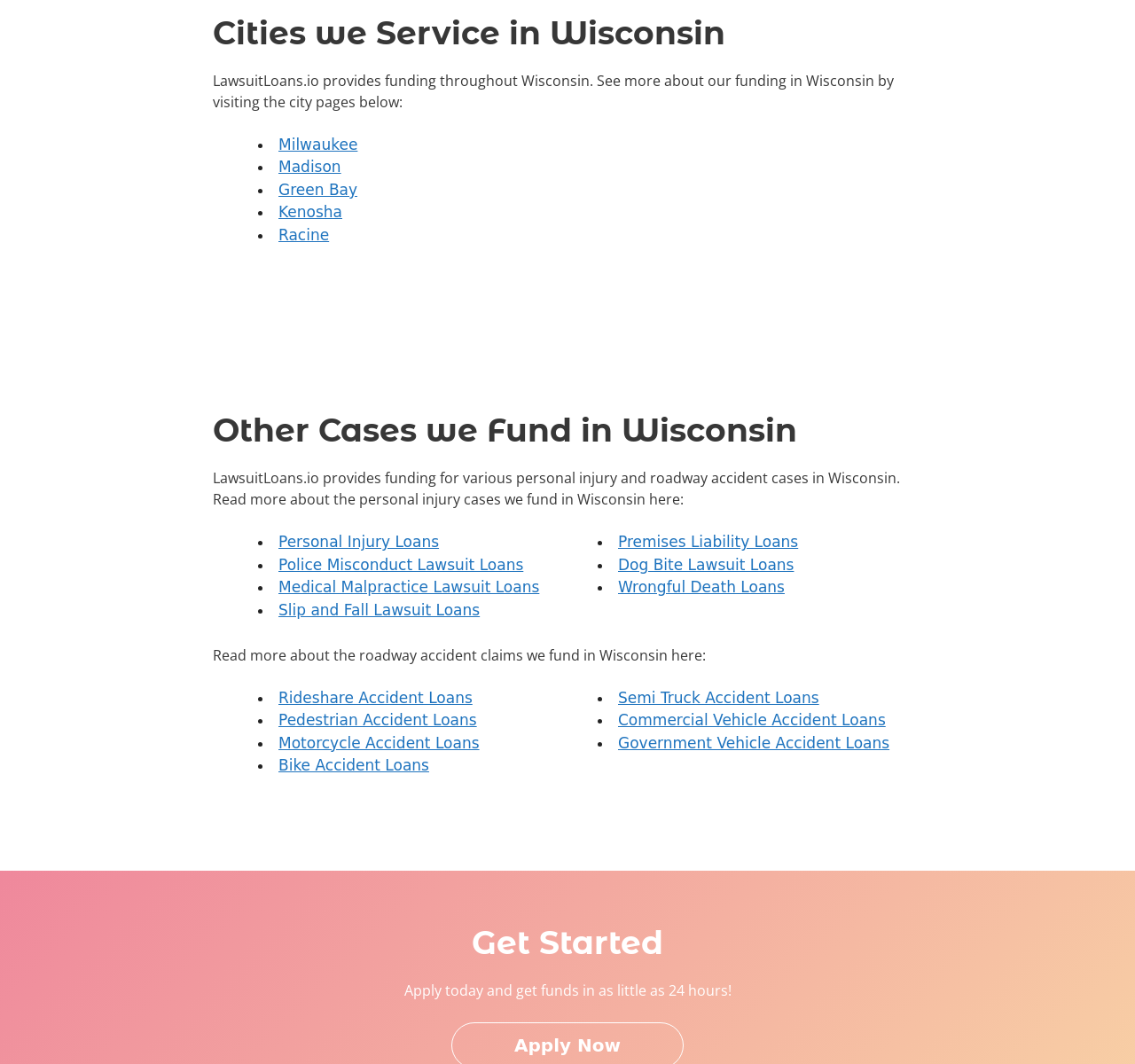Indicate the bounding box coordinates of the element that must be clicked to execute the instruction: "Get funds in as little as 24 hours". The coordinates should be given as four float numbers between 0 and 1, i.e., [left, top, right, bottom].

[0.356, 0.922, 0.644, 0.94]